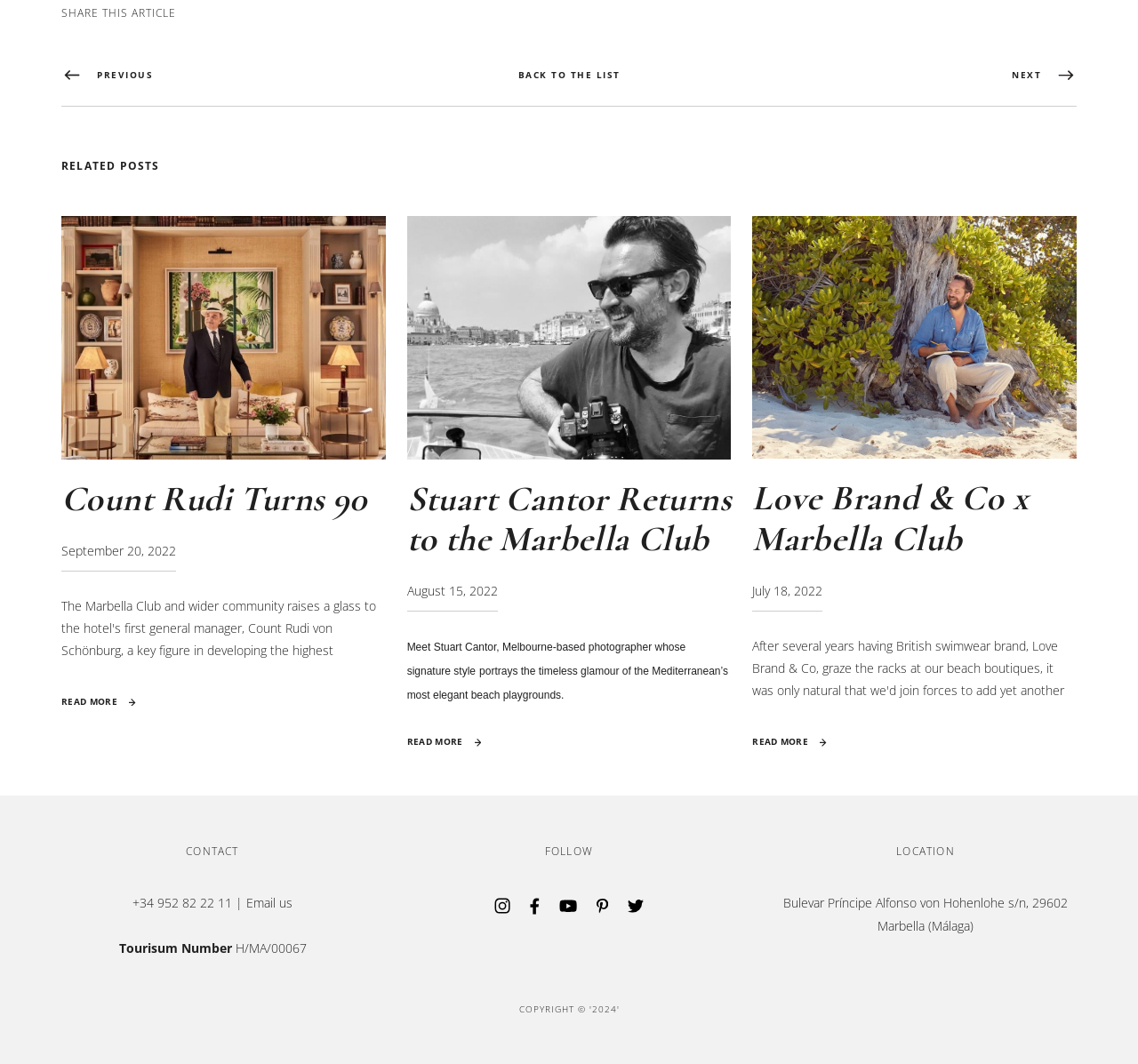What is the location of the Marbella Club?
Give a one-word or short-phrase answer derived from the screenshot.

Bulevar Príncipe Alfonso von Hohenlohe s/n, 29602 Marbella (Málaga)